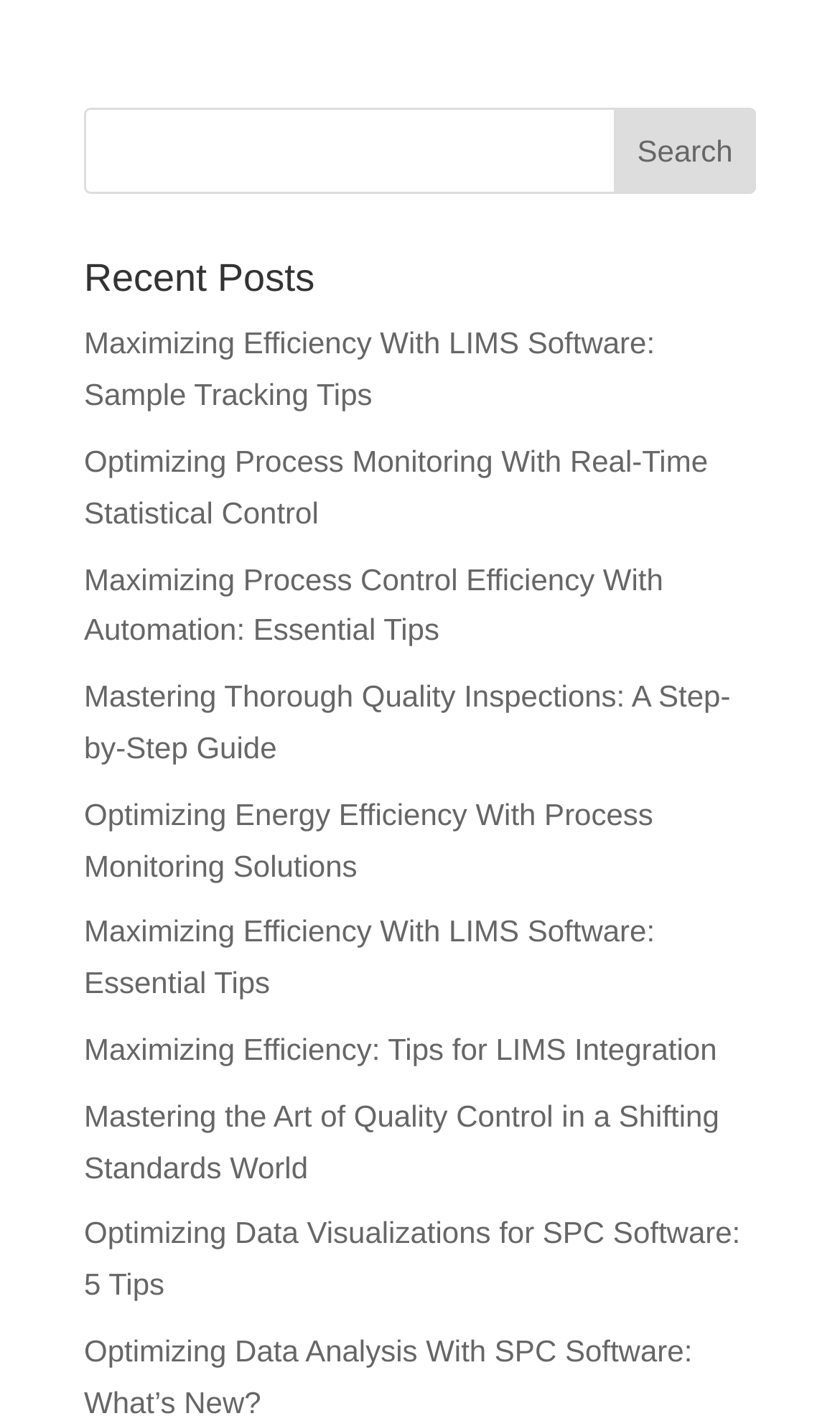Can you identify the bounding box coordinates of the clickable region needed to carry out this instruction: 'click on the search button'? The coordinates should be four float numbers within the range of 0 to 1, stated as [left, top, right, bottom].

[0.731, 0.076, 0.9, 0.137]